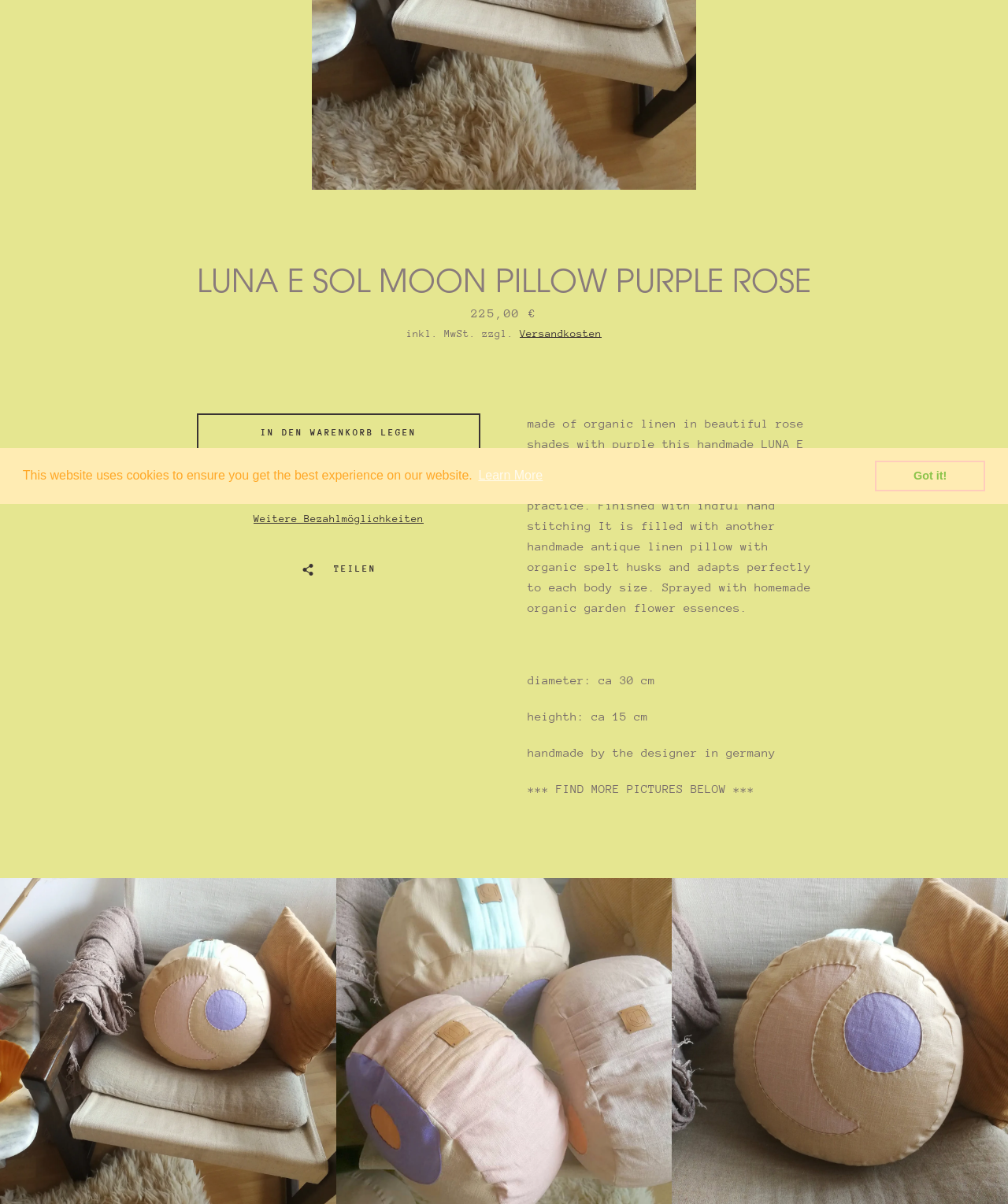Locate the bounding box of the UI element defined by this description: "Got it!". The coordinates should be given as four float numbers between 0 and 1, formatted as [left, top, right, bottom].

[0.868, 0.382, 0.978, 0.408]